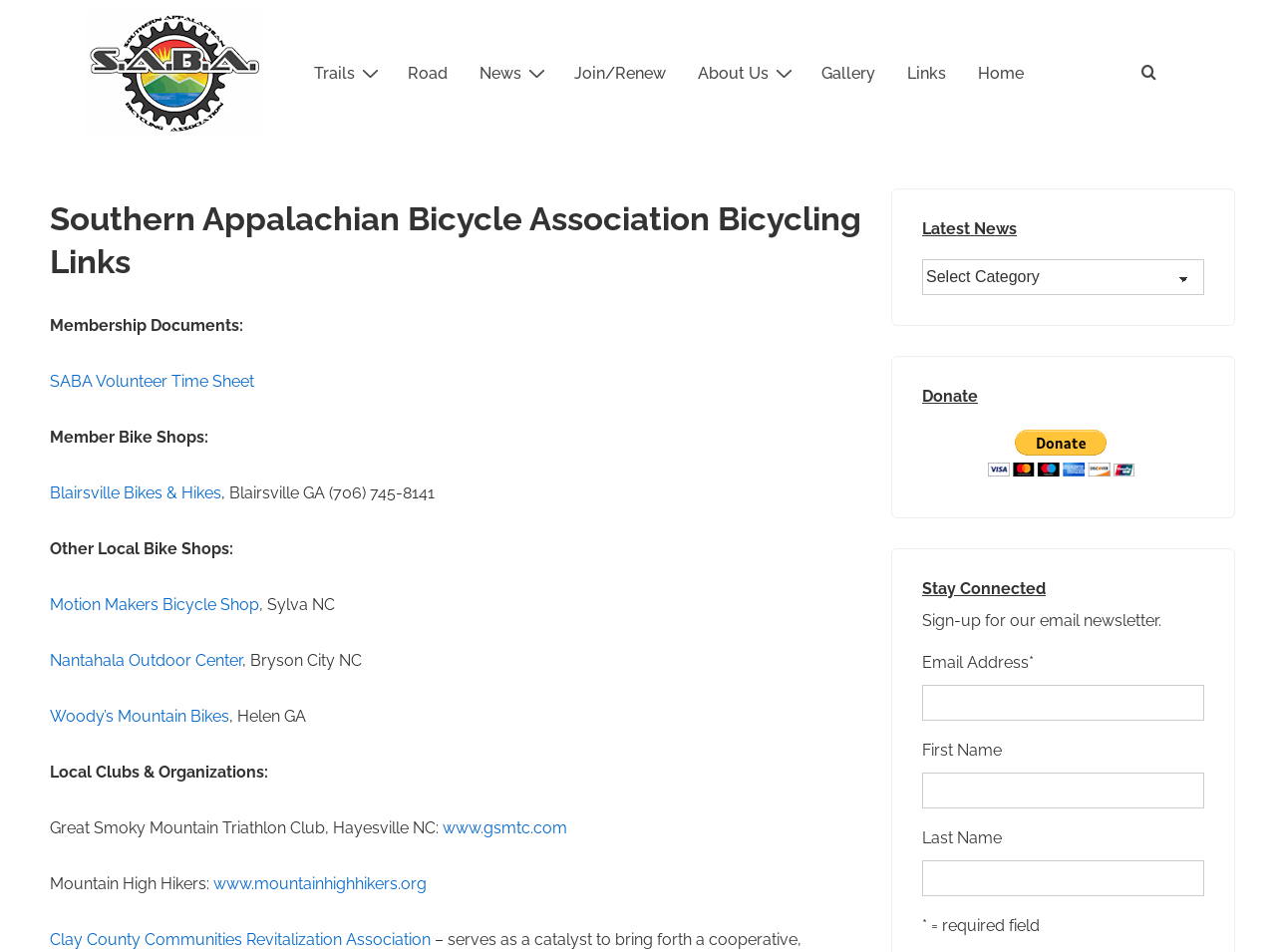Carefully examine the image and provide an in-depth answer to the question: What information is required to sign up for the email newsletter?

The sign-up form for the email newsletter is located in the 'Stay Connected' section of the webpage. The form requires users to enter their Email Address, First Name, and Last Name. An asterisk (*) indicates that these fields are required.